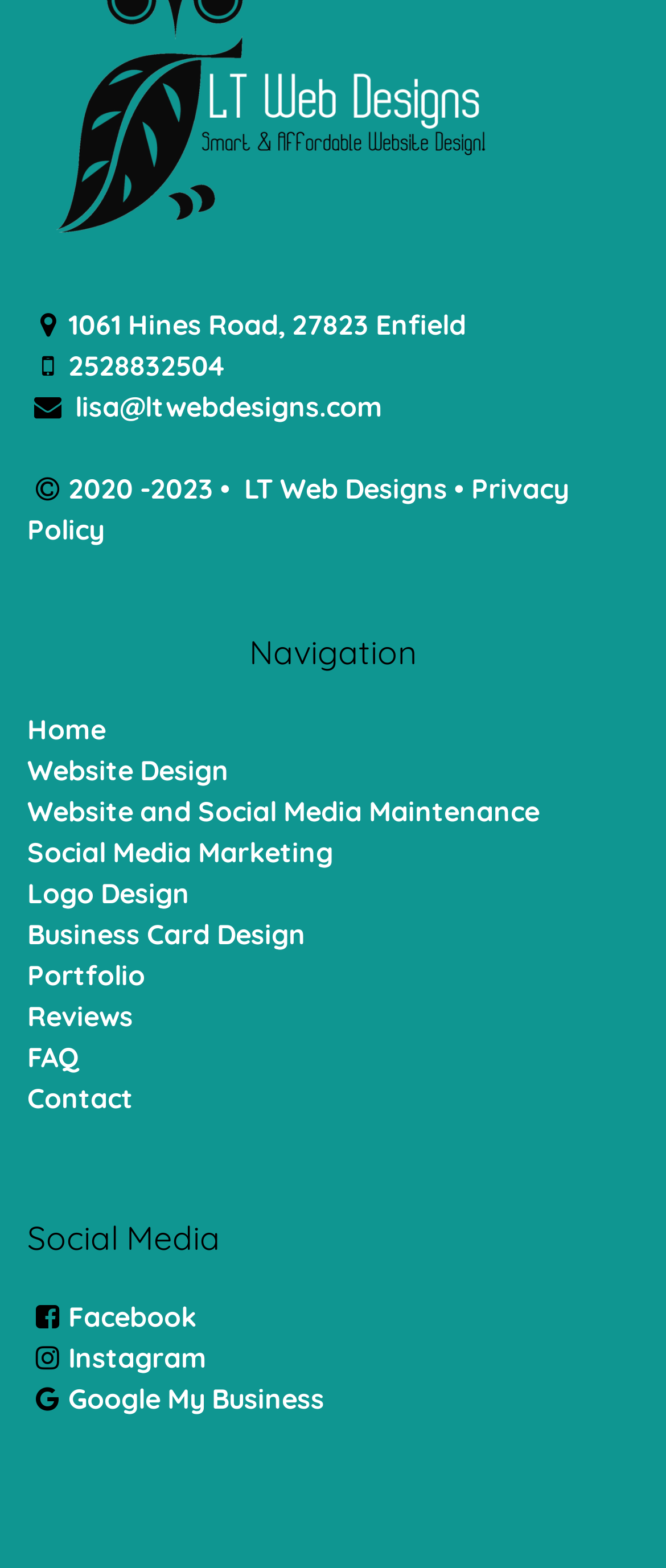Can you give a detailed response to the following question using the information from the image? What services are offered?

I found the services offered by looking at the links under the 'Navigation' heading, which include Website Design, Website and Social Media Maintenance, Social Media Marketing, and more.